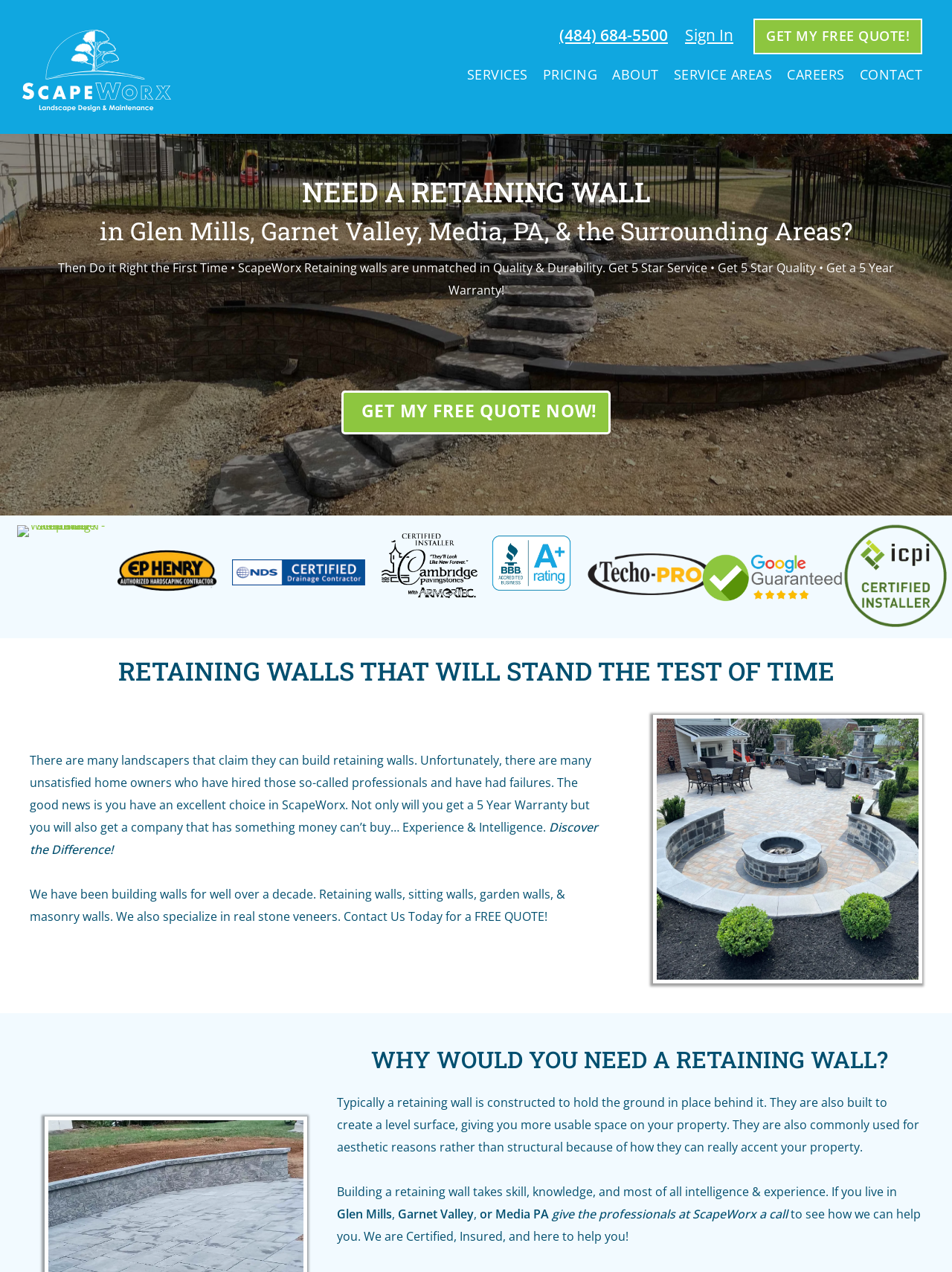Determine the bounding box coordinates of the clickable element to complete this instruction: "Sign in". Provide the coordinates in the format of four float numbers between 0 and 1, [left, top, right, bottom].

[0.72, 0.019, 0.782, 0.036]